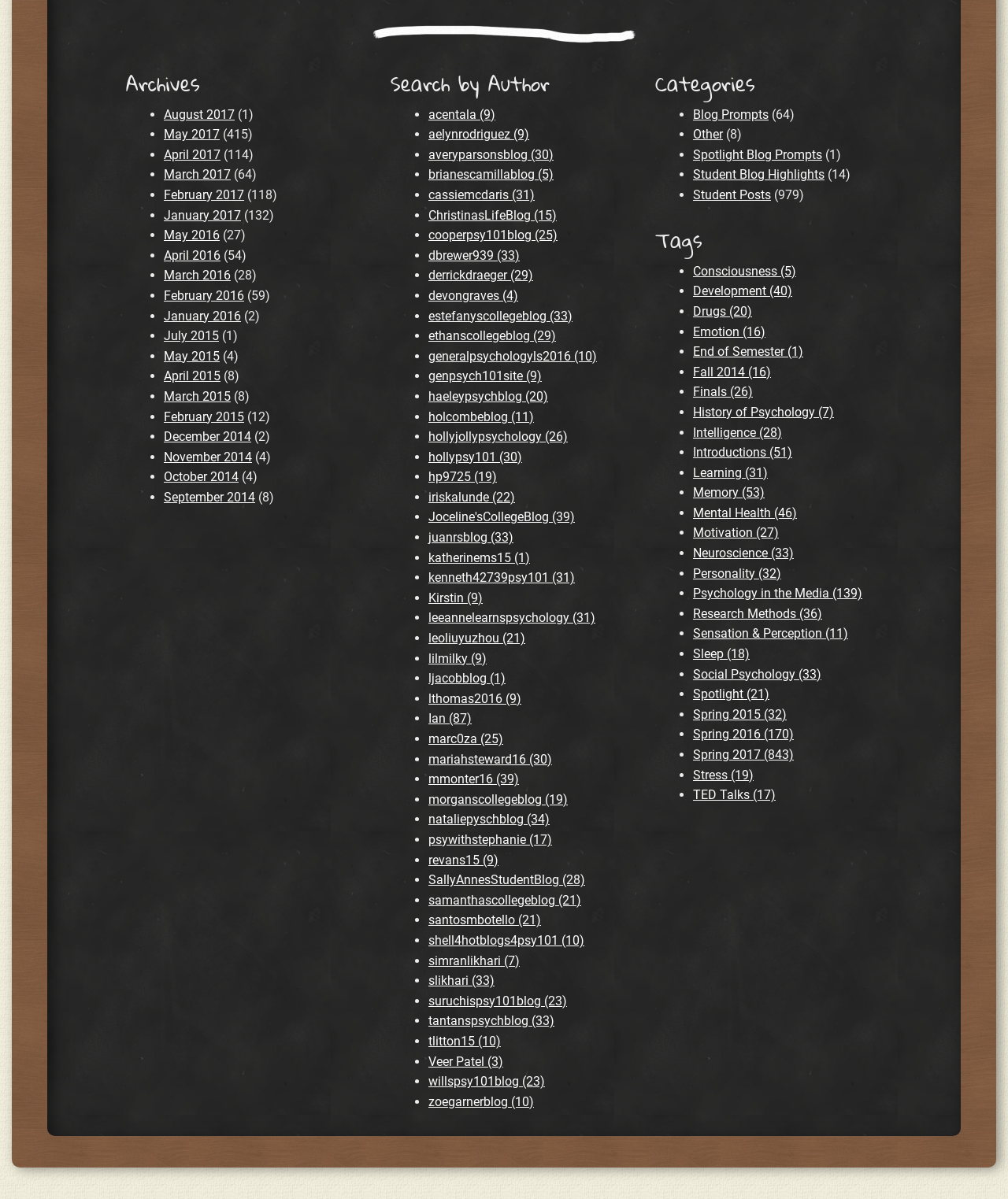Answer the question with a single word or phrase: 
What is the title of the first section?

Archives